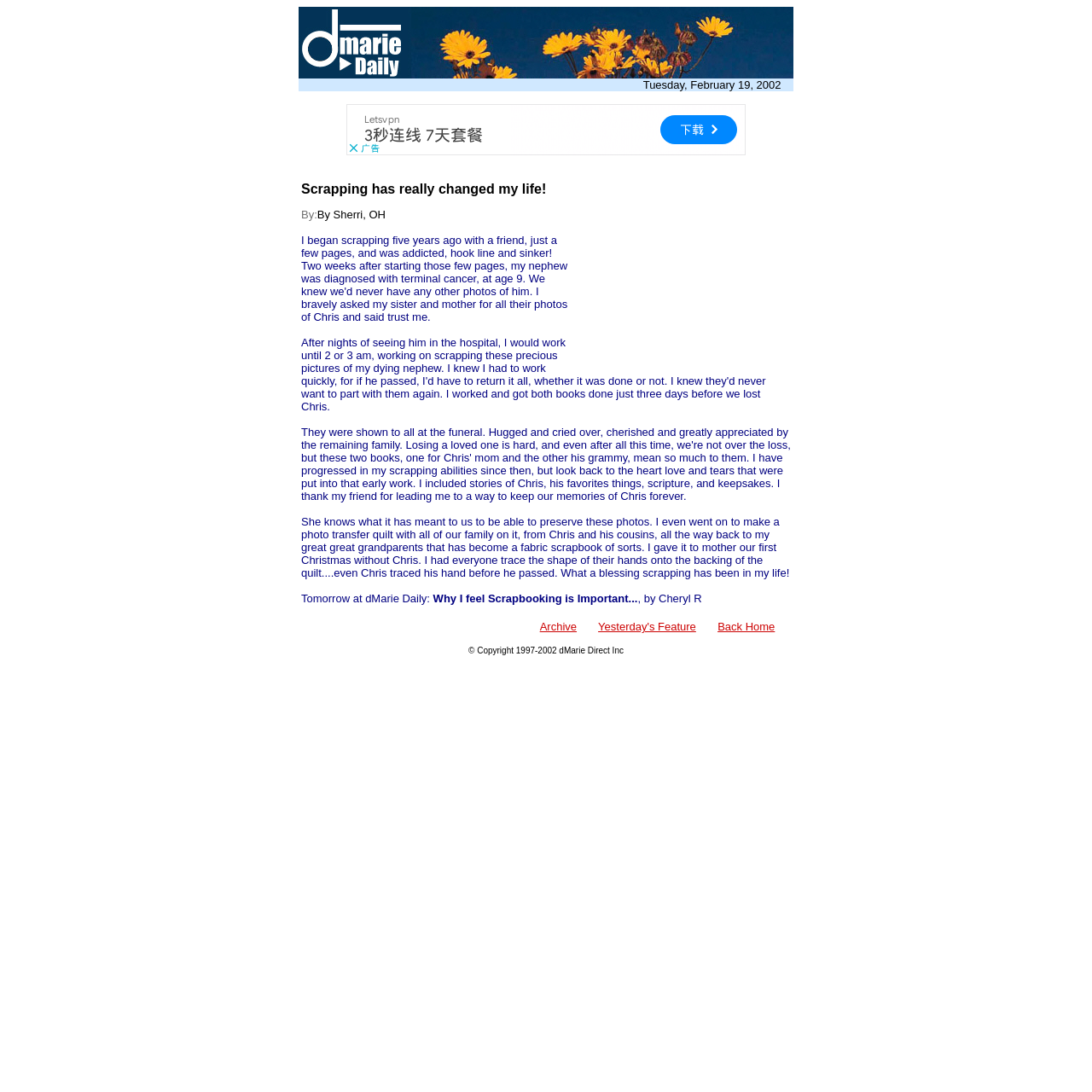Respond with a single word or phrase:
What is the name of the person who will be featured tomorrow?

Cheryl R